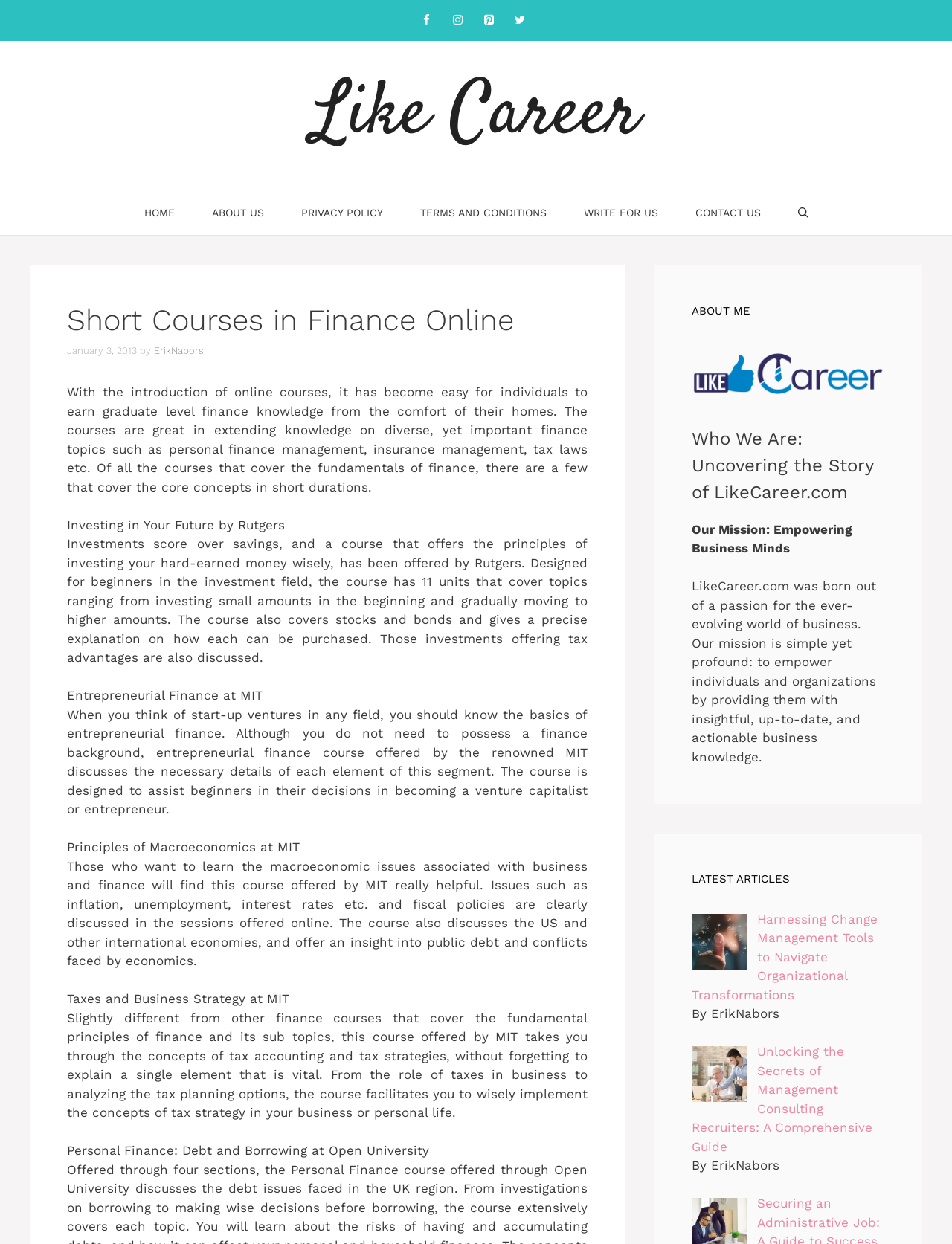Give a comprehensive overview of the webpage, including key elements.

This webpage is about online courses in finance, specifically short courses that can be taken from the comfort of one's home. At the top of the page, there are social media links to Facebook, Instagram, Pinterest, and Twitter. Below that, there is a banner with a link to the site's homepage. 

The main navigation menu is located below the banner, with links to HOME, ABOUT US, PRIVACY POLICY, TERMS AND CONDITIONS, WRITE FOR US, and CONTACT US. There is also a search bar at the far right of the navigation menu.

The main content of the page is divided into two sections. The left section has a heading "Short Courses in Finance Online" and features a series of articles about different online courses in finance, including courses from Rutgers, MIT, and Open University. Each article has a title, a brief description, and a date of publication. The courses cover various topics such as investing, entrepreneurial finance, macroeconomics, and taxes.

The right section has a heading "ABOUT ME" and features a brief introduction to the website LikeCareer.com, including its mission to empower individuals and organizations with business knowledge. There is also a section for LATEST ARTICLES, which lists two article titles with links to read more.

Overall, the webpage is focused on providing information about online courses in finance and introducing the website LikeCareer.com, which aims to provide business knowledge and insights.